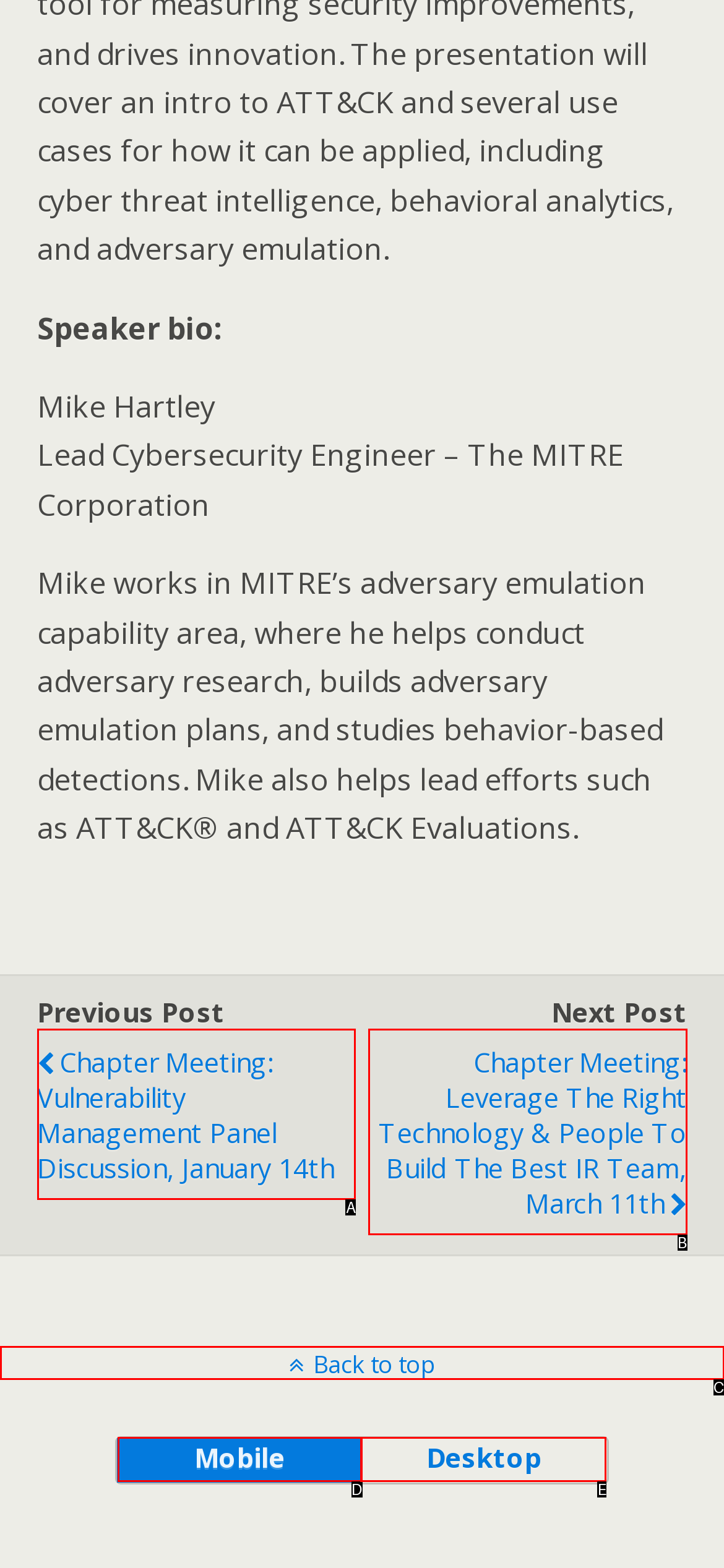Find the HTML element that matches the description provided: aria-label="White Instagram Icon"
Answer using the corresponding option letter.

None